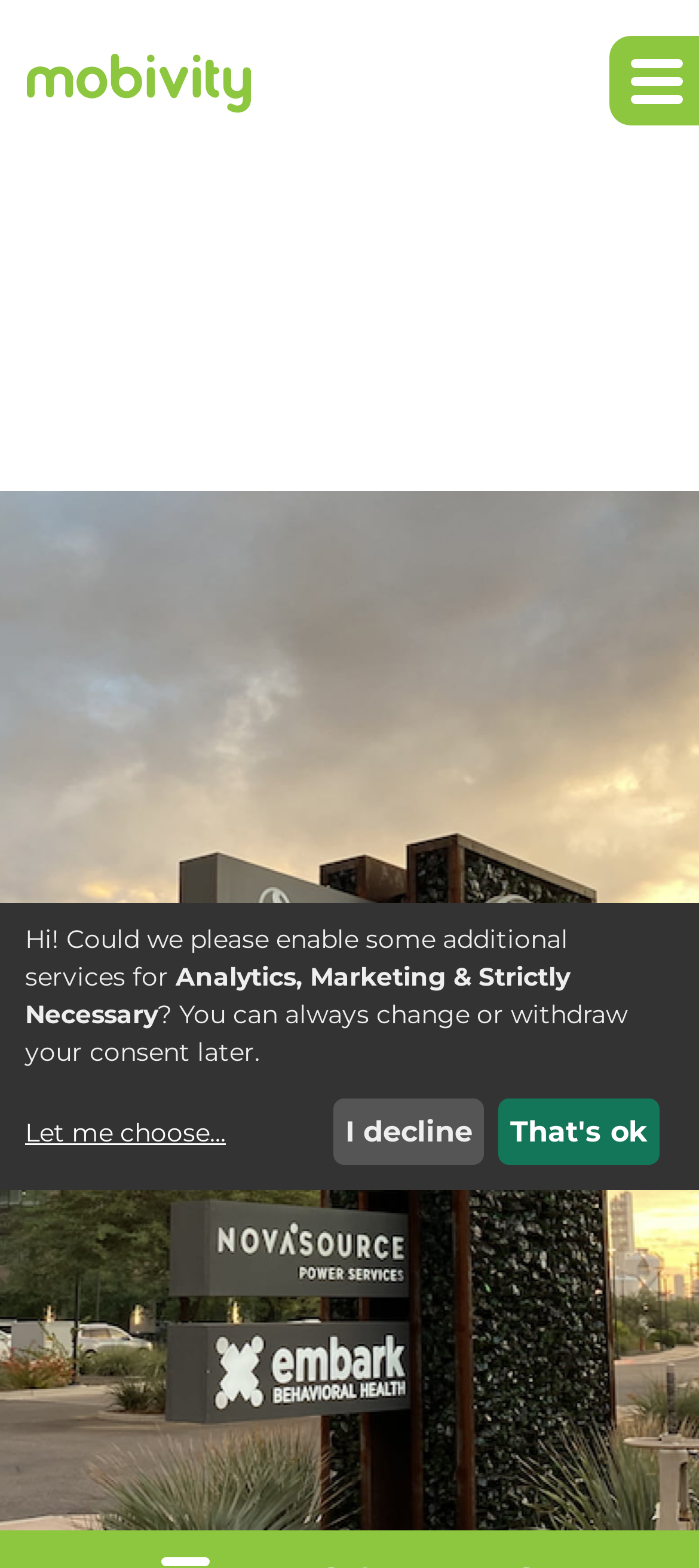Summarize the webpage comprehensively, mentioning all visible components.

Here is the detailed description of the webpage:

The webpage is about Mobivity Holdings Corp., a global provider of personalized customer engagement. At the top of the page, there is a navigation menu labeled "Main" that spans the entire width of the page. Below the navigation menu, there are three links: "Skip to main content", "Skip to section navigation", and "Skip to footer", which are aligned to the left side of the page.

On the top-left corner of the page, there is a link to "Mobivity Holdings Corp. Home" accompanied by an image of the same name. To the right of this link, there is a button to "Expand main navigation" for mobile devices.

Below the navigation section, there is a prominent section that takes up most of the page's width. This section contains a message asking users to enable additional services for analytics, marketing, and strictly necessary purposes. The message is divided into three lines of text, with a link "Let me choose..." and two buttons "I decline" and "That's ok" below it. The "I decline" button is located to the left of the "That's ok" button.

Further down the page, there is a section with a heading "Press Releases" aligned to the left side of the page. Below this heading, there is a large figure that spans the entire width of the page, taking up most of the page's height.